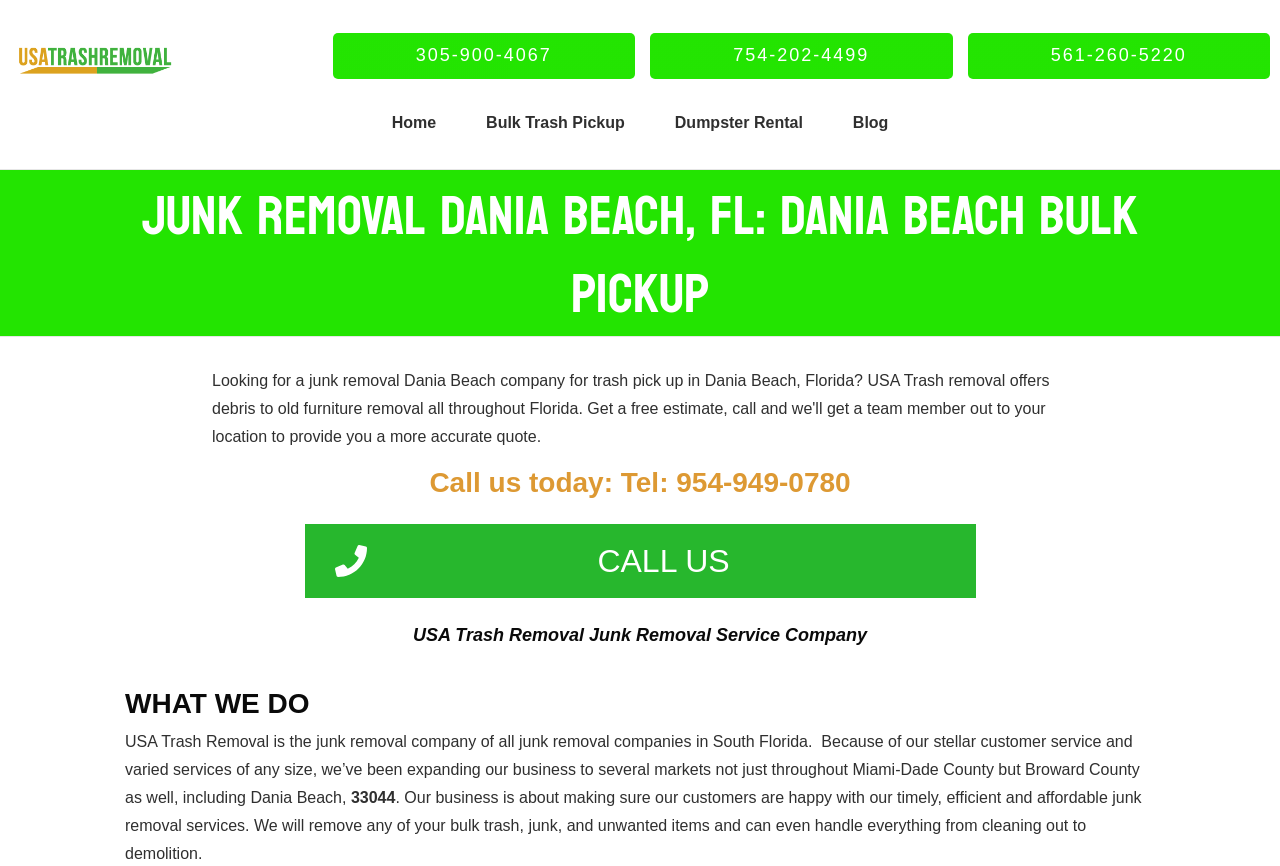Locate the bounding box coordinates of the clickable element to fulfill the following instruction: "Contact USA Trash Removal". Provide the coordinates as four float numbers between 0 and 1 in the format [left, top, right, bottom].

[0.238, 0.605, 0.762, 0.691]